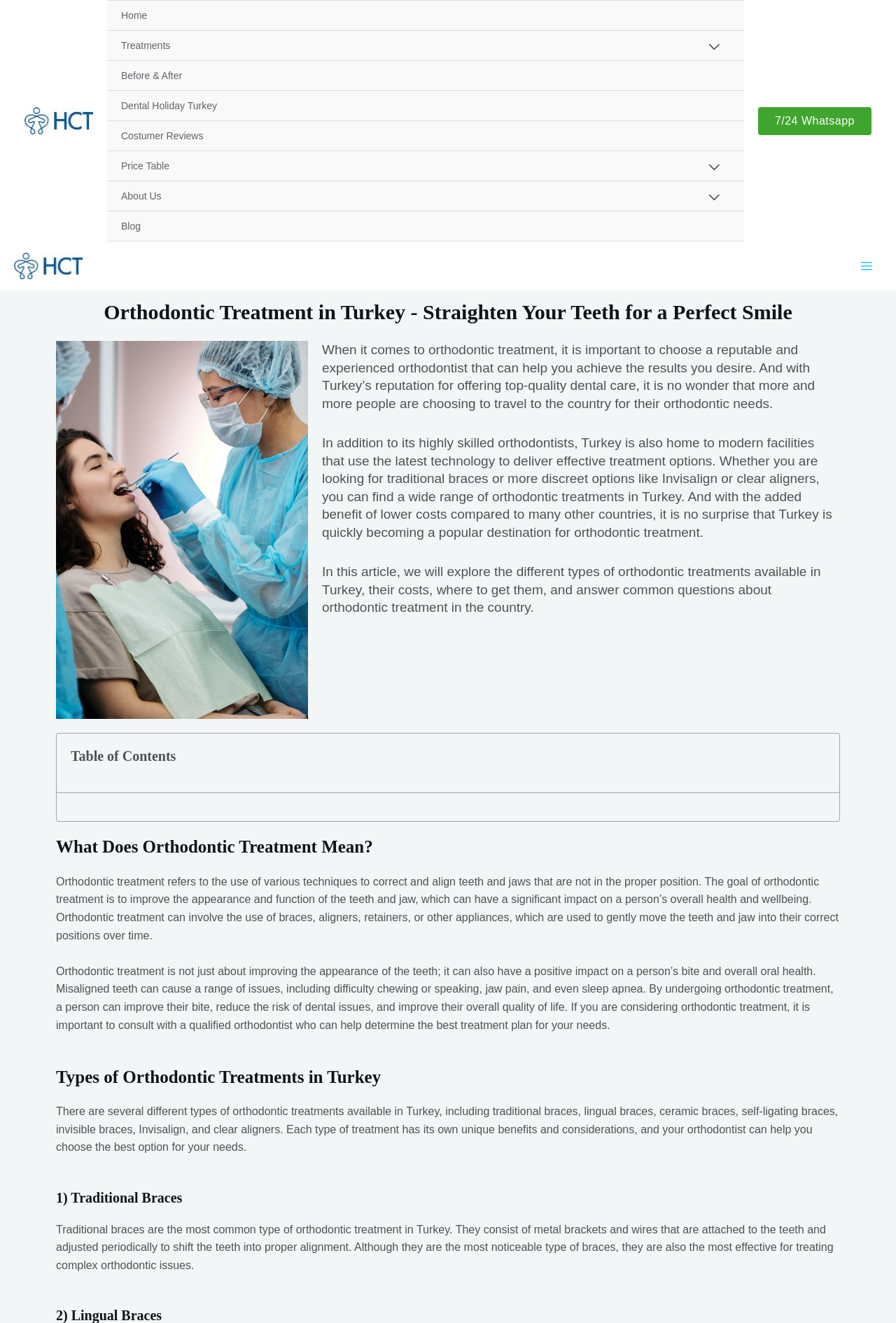Provide the bounding box coordinates of the HTML element described by the text: "Dental Holiday Turkey". The coordinates should be in the format [left, top, right, bottom] with values between 0 and 1.

[0.12, 0.069, 0.83, 0.092]